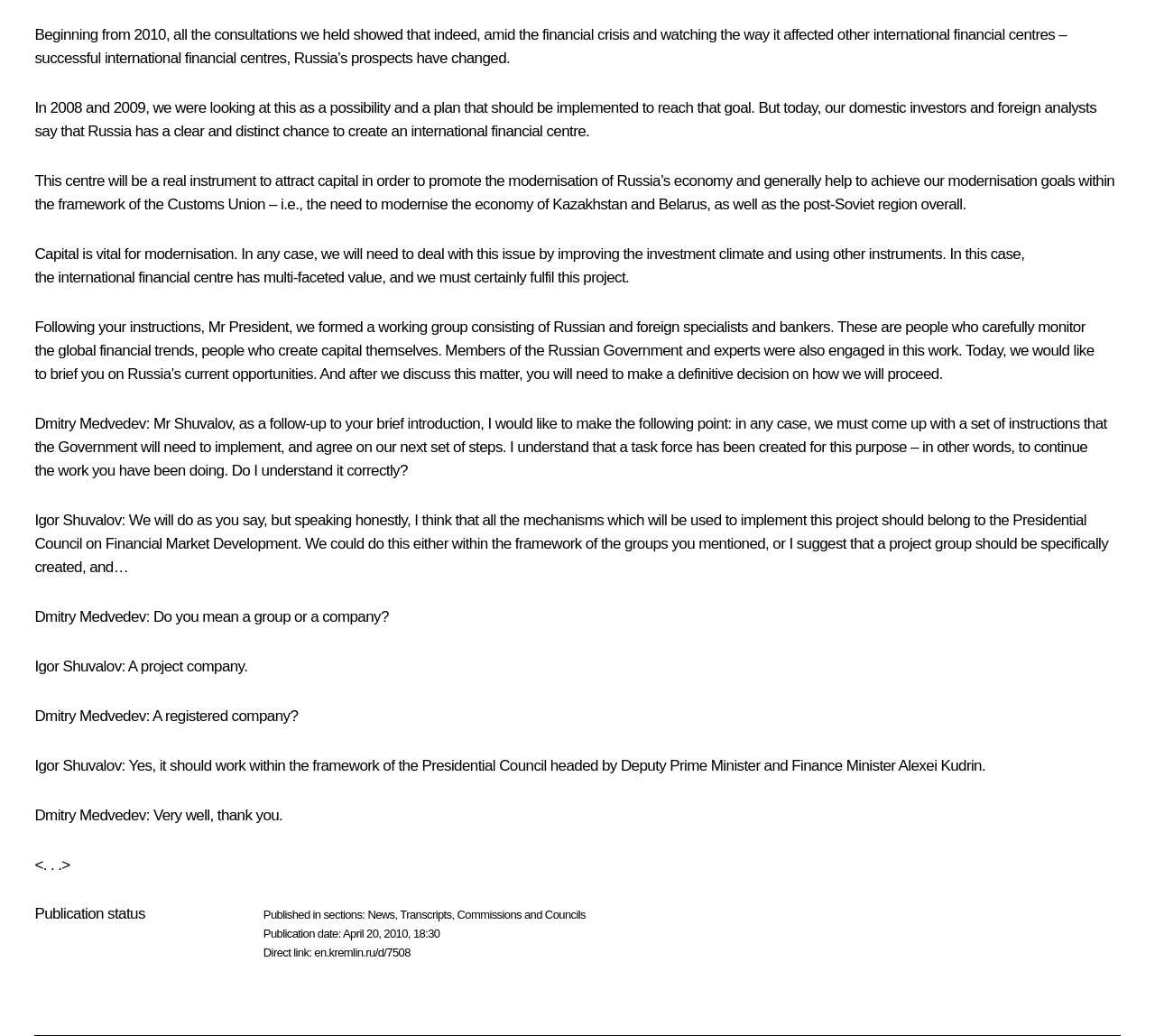What is the name of the person who says 'Following your instructions, Mr President, we formed a working group...'?
Give a single word or phrase answer based on the content of the image.

Igor Shuvalov